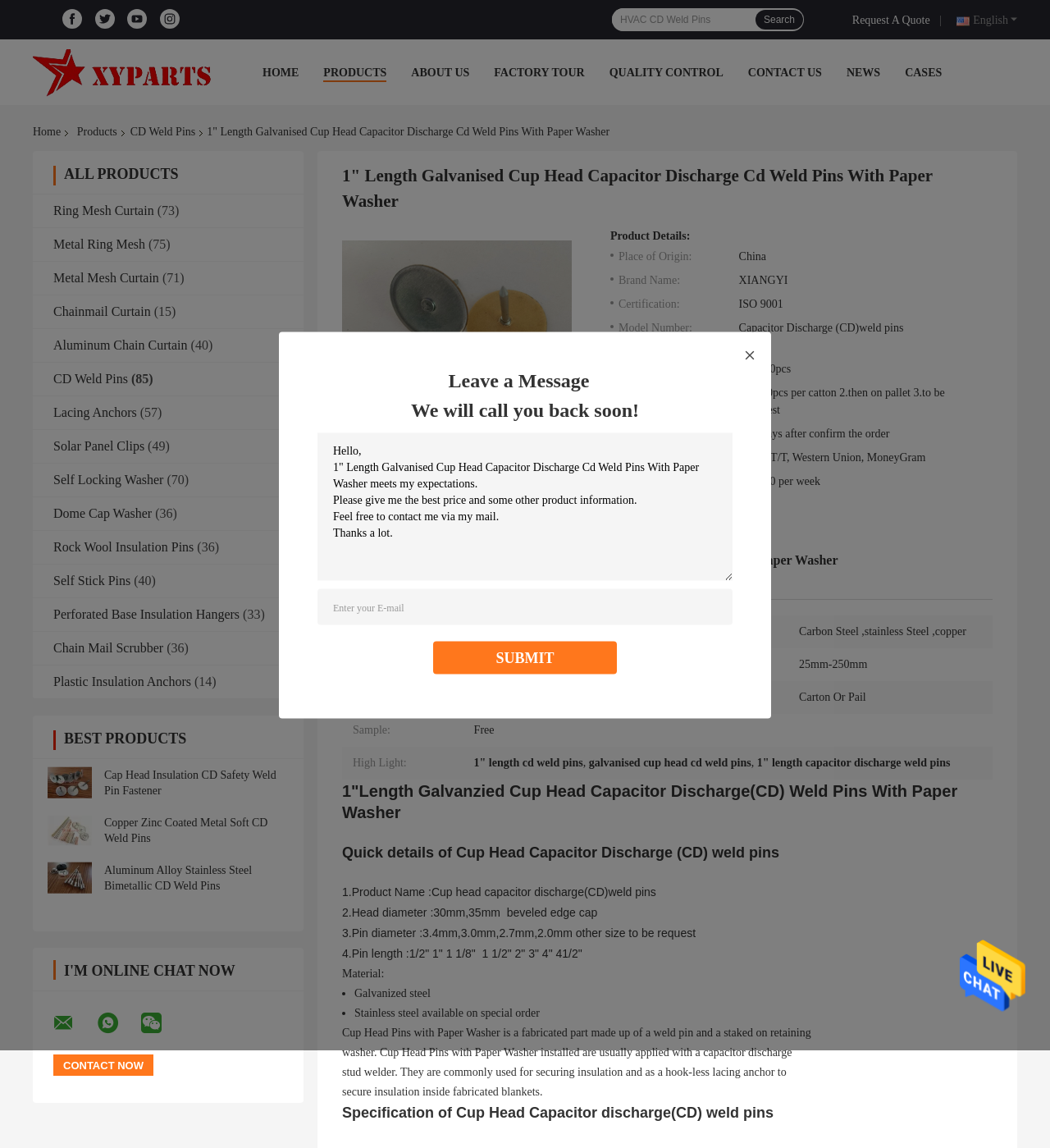What language is the webpage currently set to?
Refer to the image and give a detailed answer to the question.

I determined the language of the webpage by looking at the text 'English' located at the top right corner of the webpage, indicating that the webpage is currently set to English language.